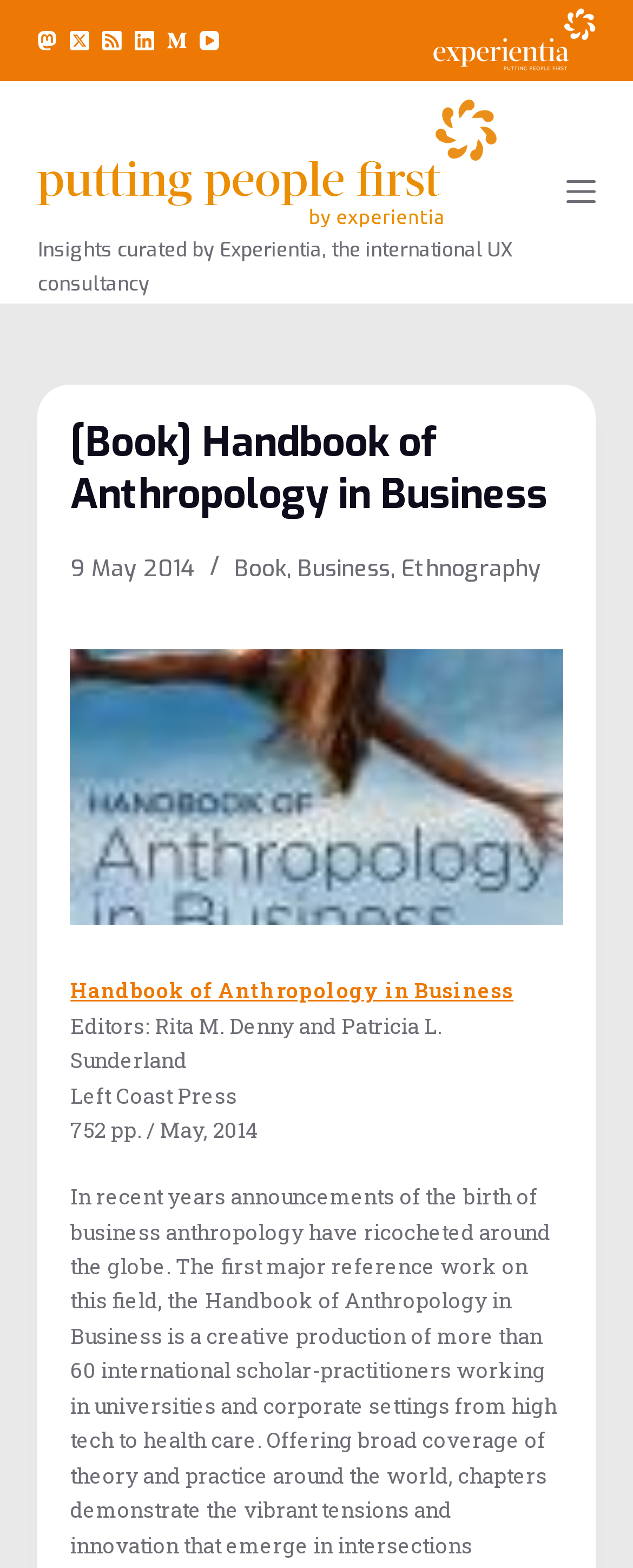Please identify the bounding box coordinates of the region to click in order to complete the given instruction: "Click on the 'Menu' button". The coordinates should be four float numbers between 0 and 1, i.e., [left, top, right, bottom].

[0.894, 0.113, 0.94, 0.132]